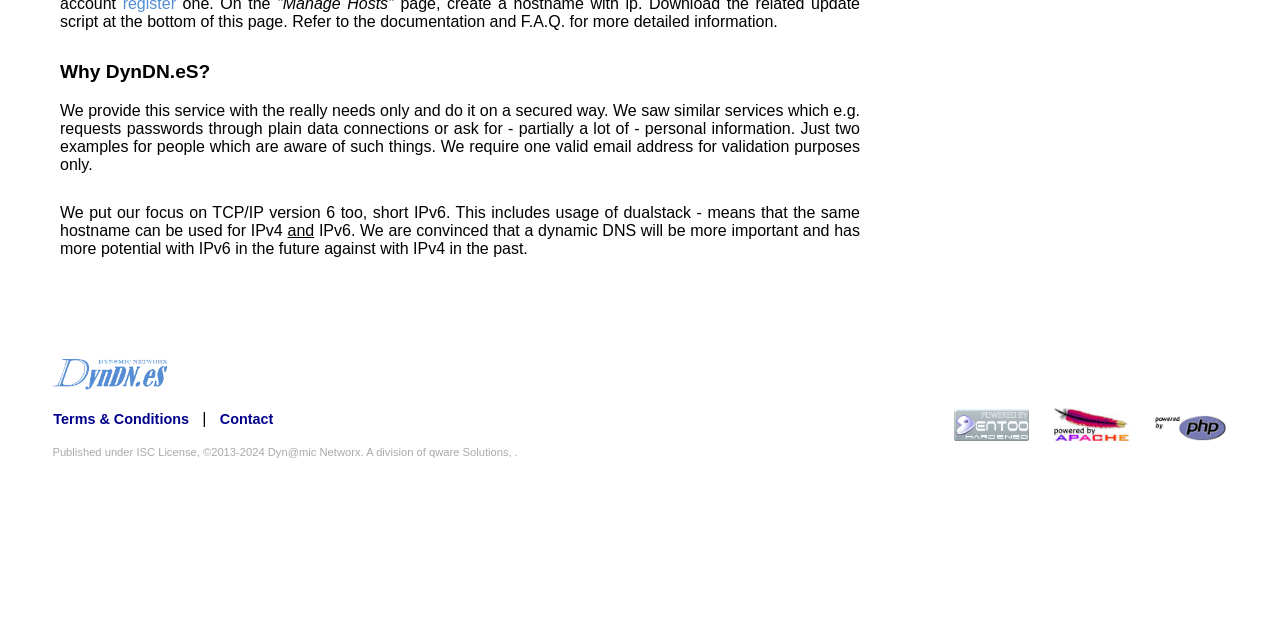Determine the bounding box of the UI element mentioned here: "Contact". The coordinates must be in the format [left, top, right, bottom] with values ranging from 0 to 1.

[0.172, 0.642, 0.214, 0.667]